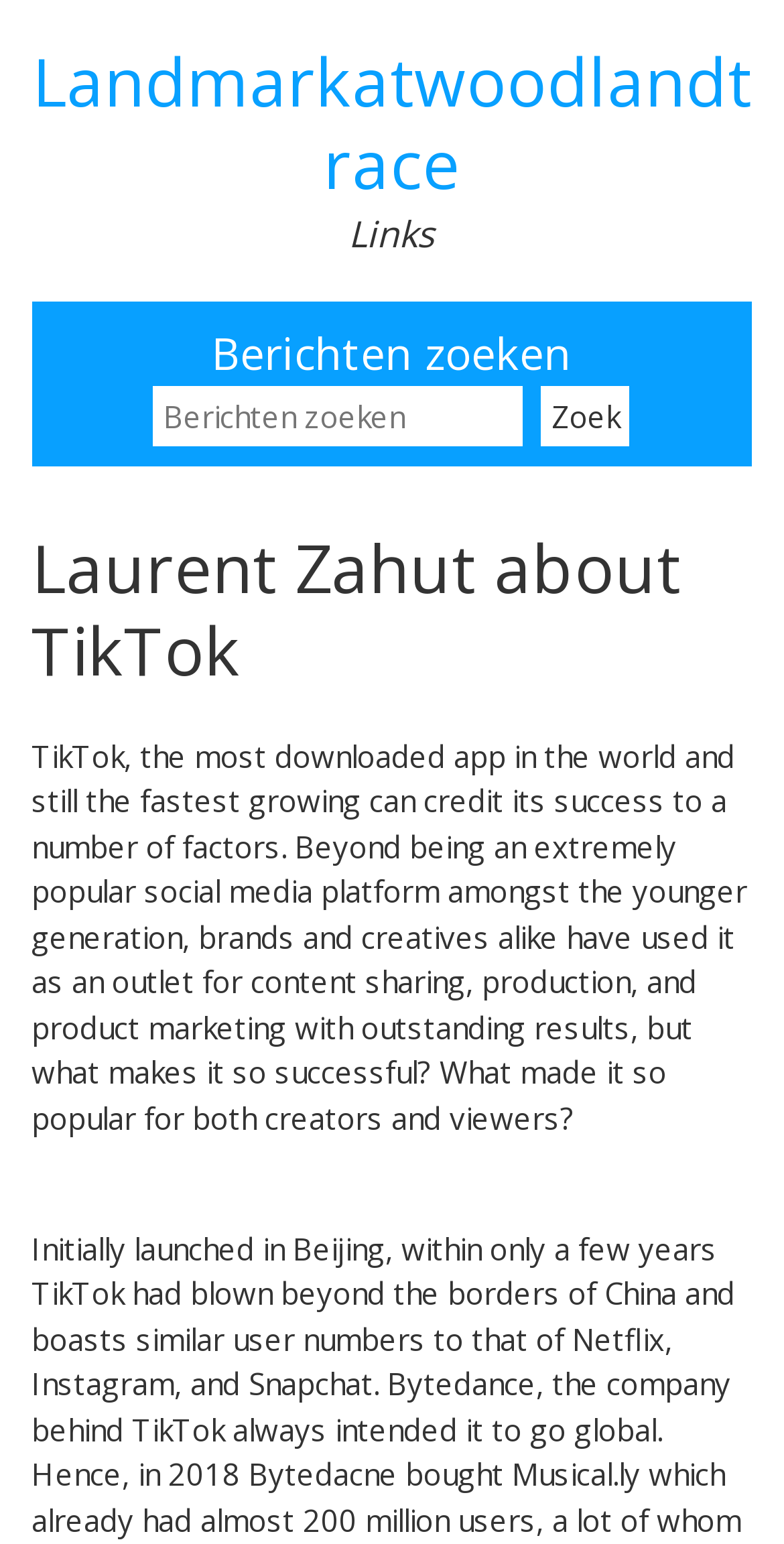What is the tone of the article?
Answer the question with as much detail as possible.

The article appears to be informative, providing an analysis of TikTok's success and its popularity among different groups, rather than persuasive or promotional in tone.